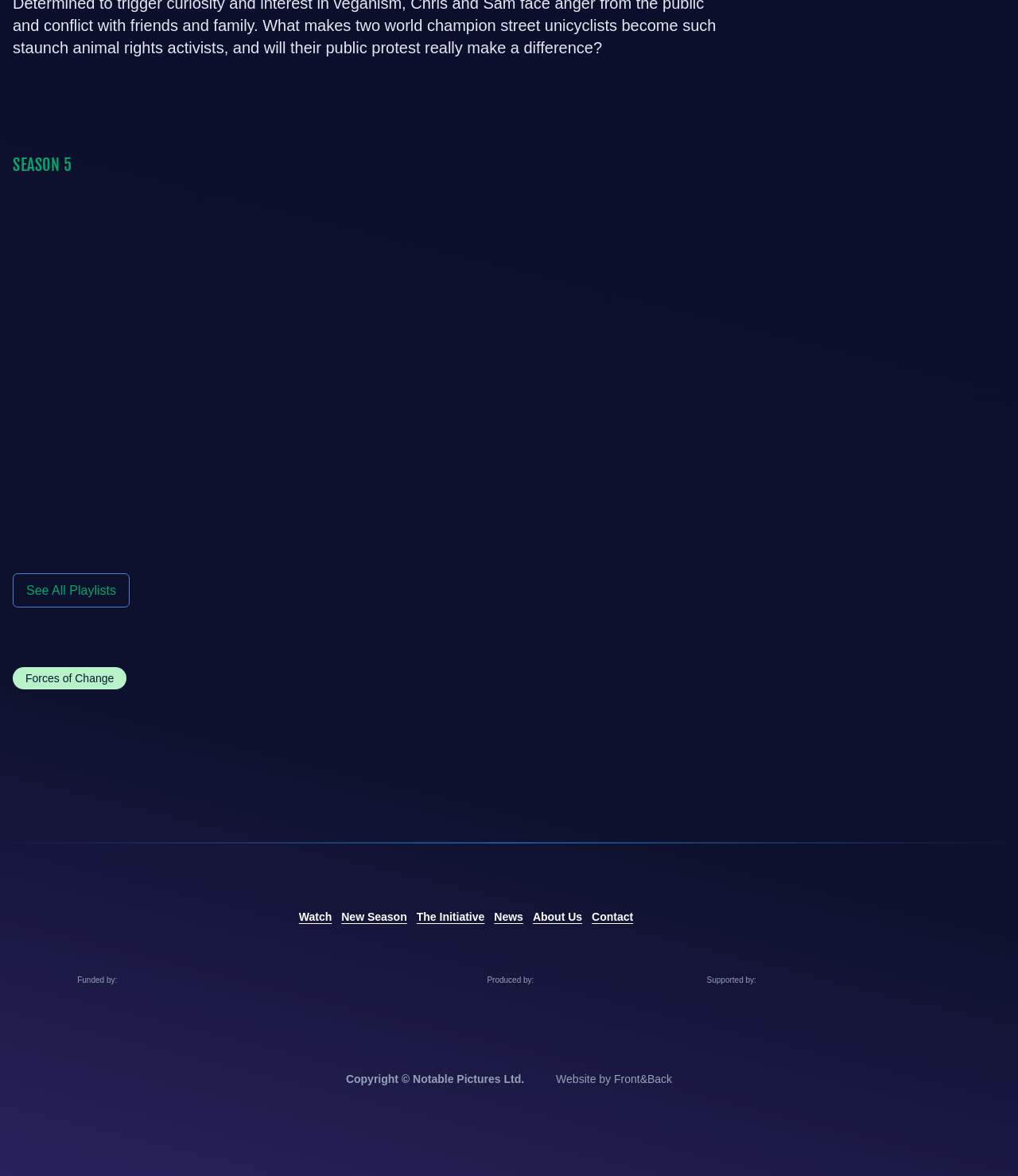Using the provided element description, identify the bounding box coordinates as (top-left x, top-left y, bottom-right x, bottom-right y). Ensure all values are between 0 and 1. Description: aria-label="Link to Notable Pictures"

[0.556, 0.809, 0.593, 0.857]